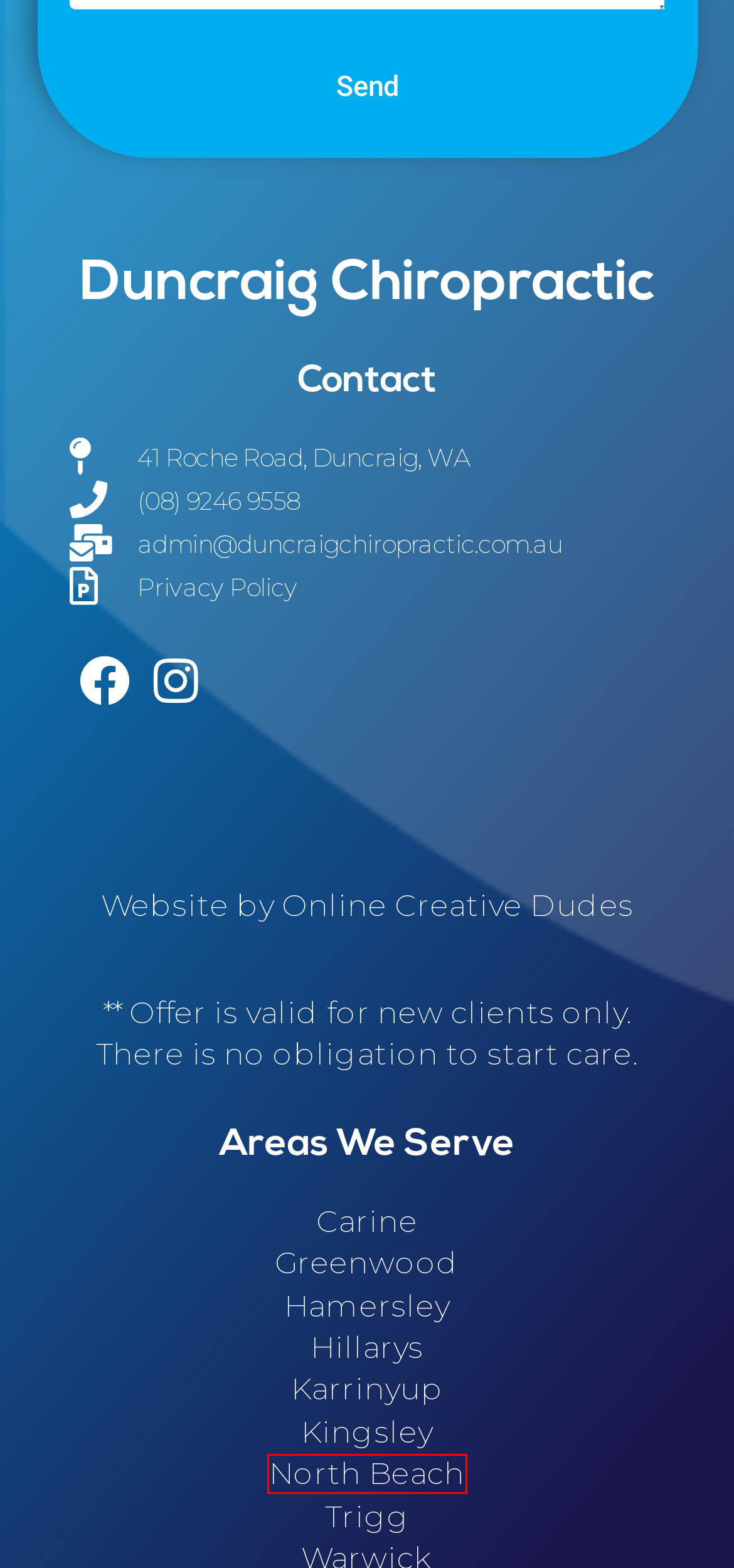Given a webpage screenshot featuring a red rectangle around a UI element, please determine the best description for the new webpage that appears after the element within the bounding box is clicked. The options are:
A. Trigg Chiropractic | Suburbs We Service – Duncraig Chiropractic
B. Greenwood Chiropractic | Suburbs We Service - Duncraig Chiropractic
C. Hillarys Chiropractic | Suburbs We Service - Duncraig Chiropractic
D. Warwick Chiropractic | Suburbs We Service - Duncraig Chiropractic
E. Kingsley Chiropractic | Suburbs We Services - Duncraig Chiropractic
F. Chiros in North Beach | Duncraig Chiropractic Services North Beach Residents
G. Hamersley Chiropractic | Suburbs We Service - Duncraig Chiropractic
H. Karrinyup Chiropractic | Suburbs We Service – Duncraig Chiropractic

F